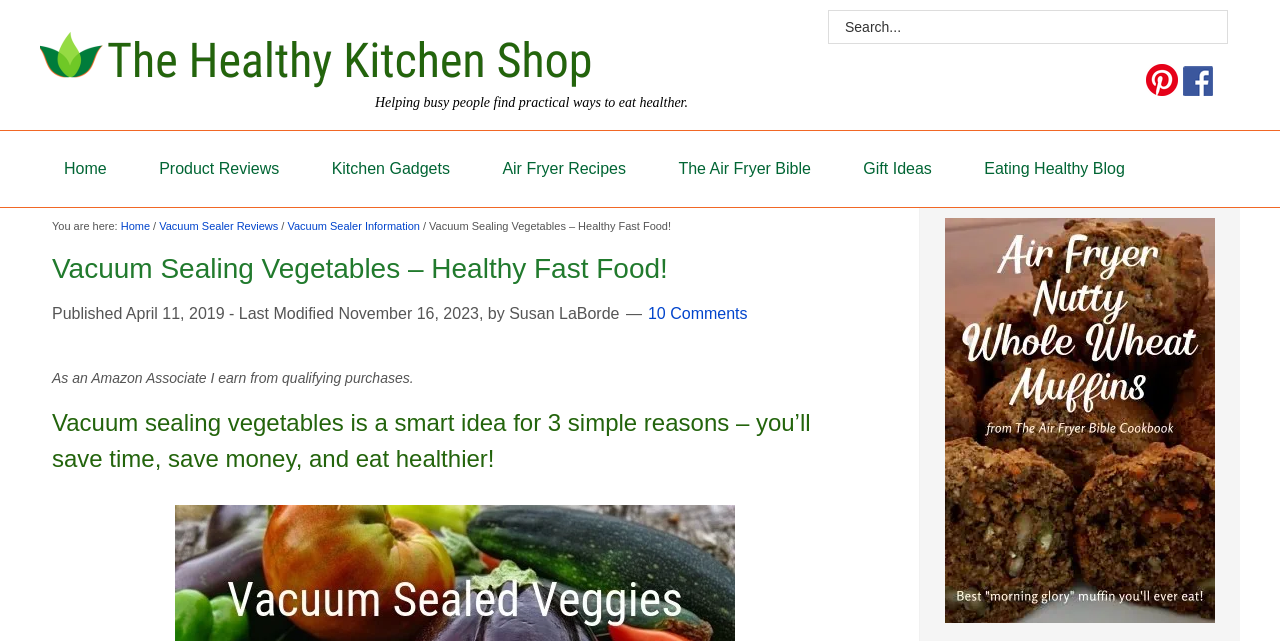How many social media platforms can you follow the website on?
Please look at the screenshot and answer using one word or phrase.

2